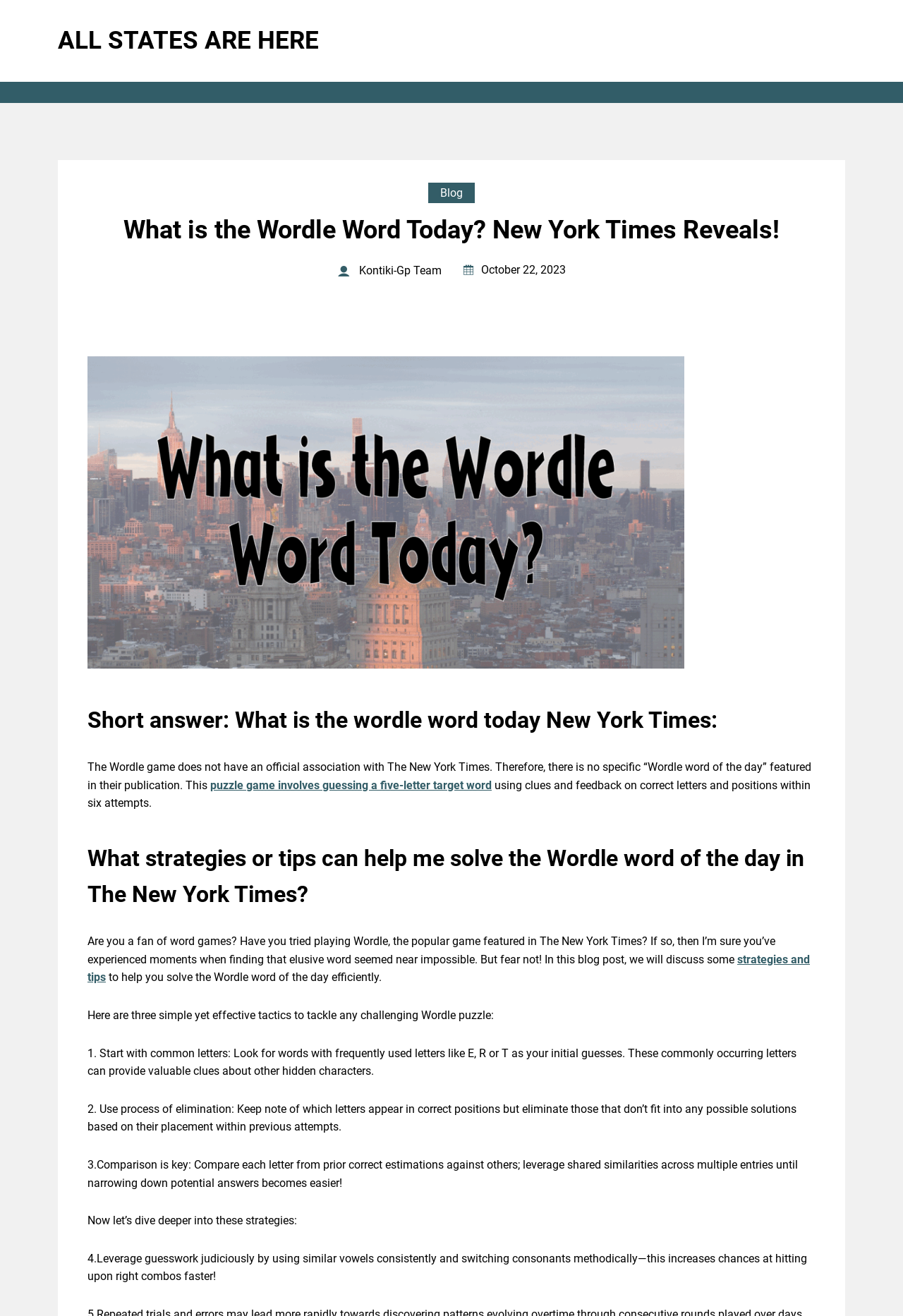Given the content of the image, can you provide a detailed answer to the question?
What is the first strategy to solve the Wordle word of the day?

The webpage suggests that one of the strategies to solve the Wordle word of the day is to start with common letters, such as E, R, or T, as your initial guesses, which can provide valuable clues about other hidden characters.